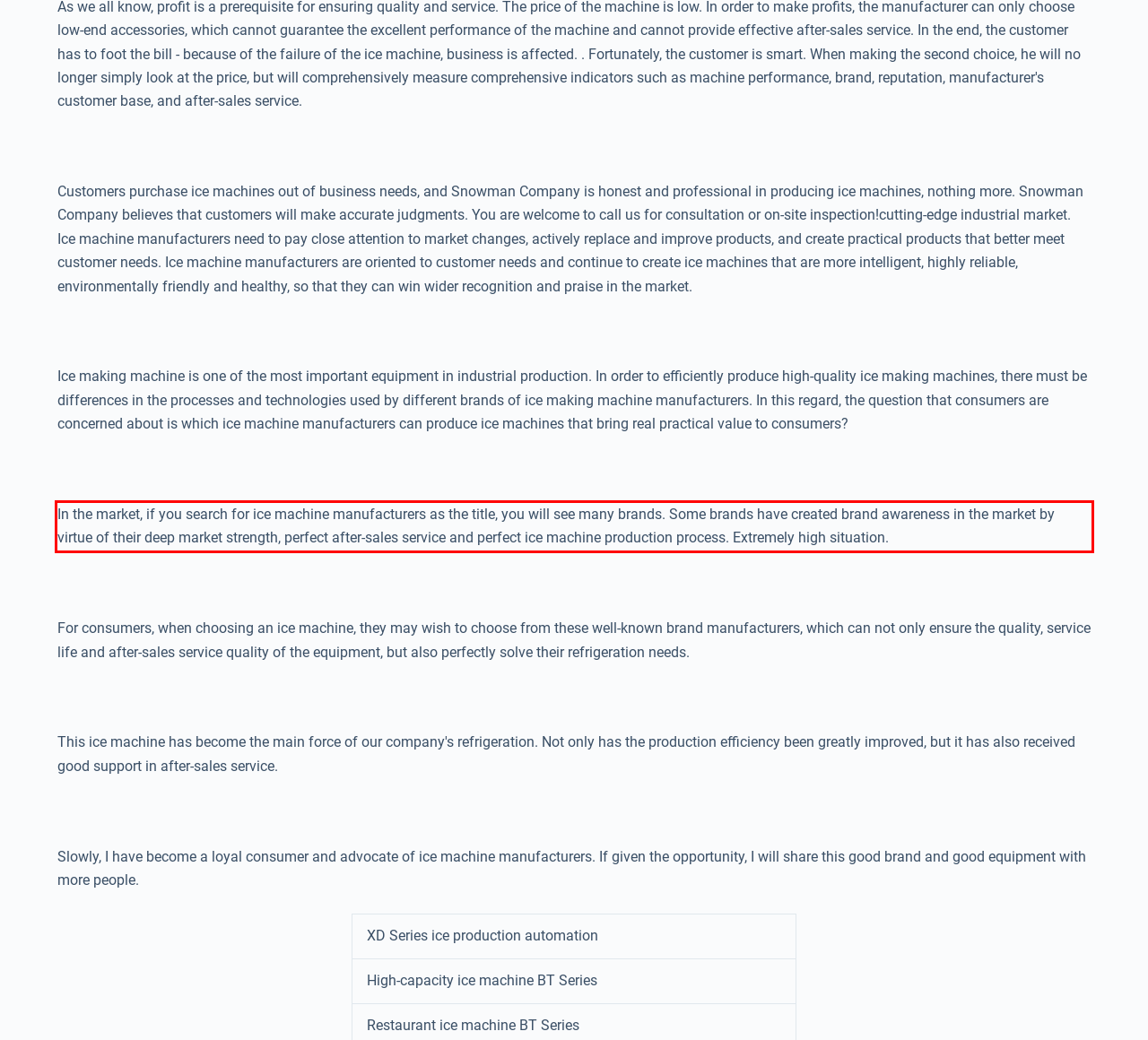Please analyze the screenshot of a webpage and extract the text content within the red bounding box using OCR.

In the market, if you search for ice machine manufacturers as the title, you will see many brands. Some brands have created brand awareness in the market by virtue of their deep market strength, perfect after-sales service and perfect ice machine production process. Extremely high situation.